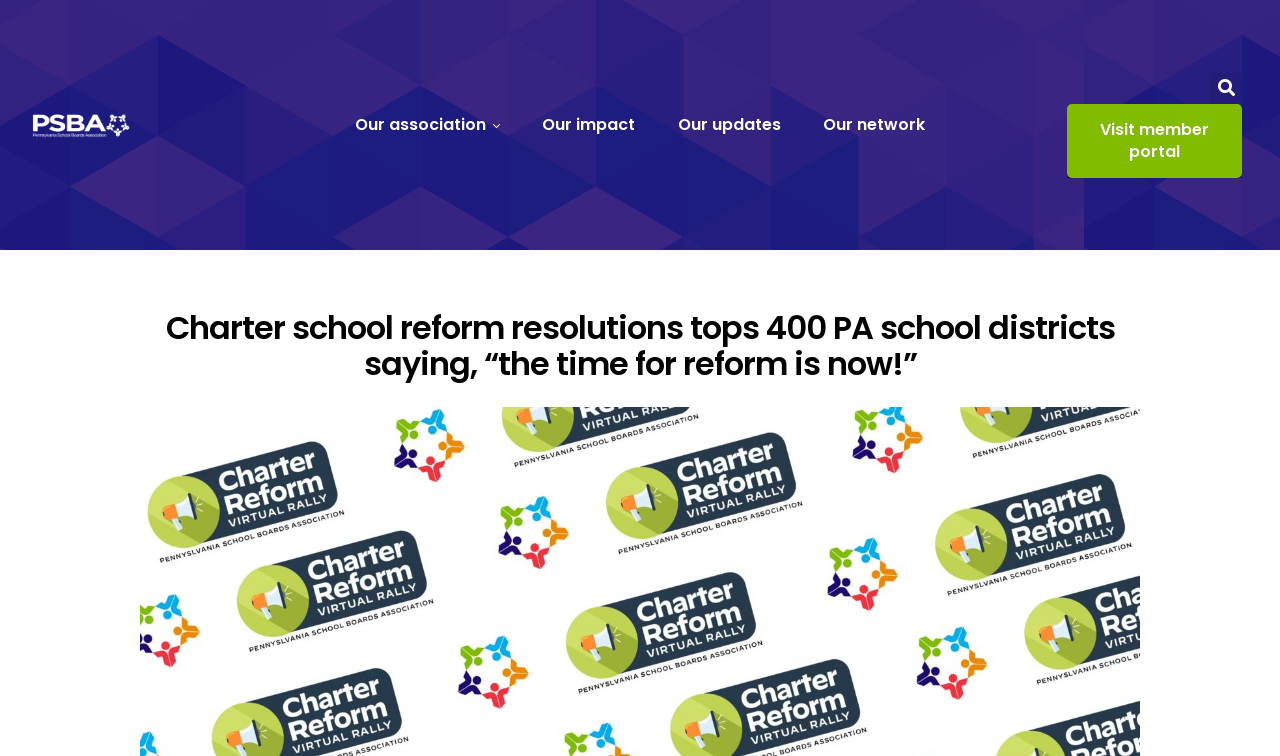Can you find and provide the main heading text of this webpage?

Charter school reform resolutions tops 400 PA school districts saying, “the time for reform is now!”